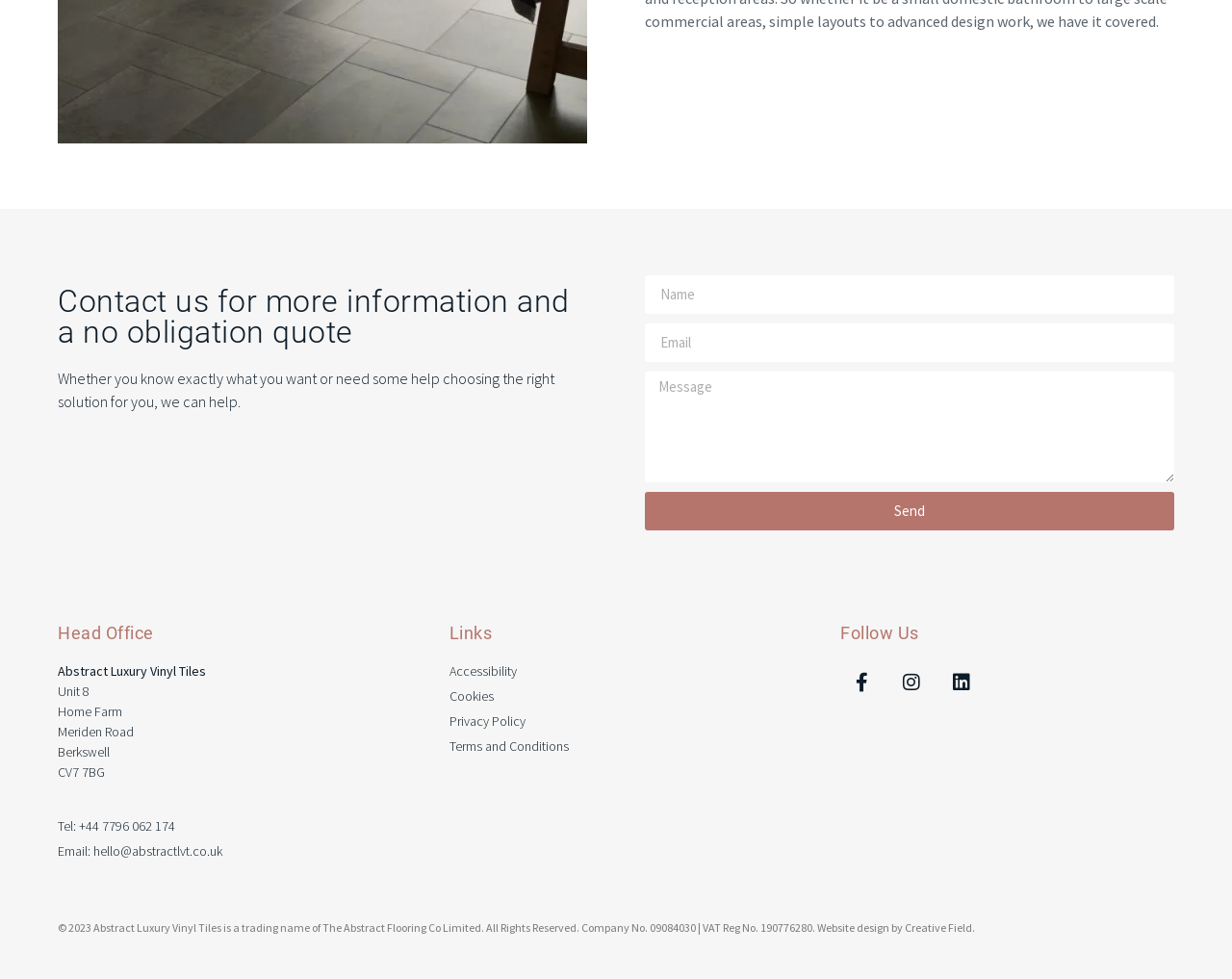Identify the bounding box for the given UI element using the description provided. Coordinates should be in the format (top-left x, top-left y, bottom-right x, bottom-right y) and must be between 0 and 1. Here is the description: Terms and Conditions

[0.365, 0.752, 0.635, 0.773]